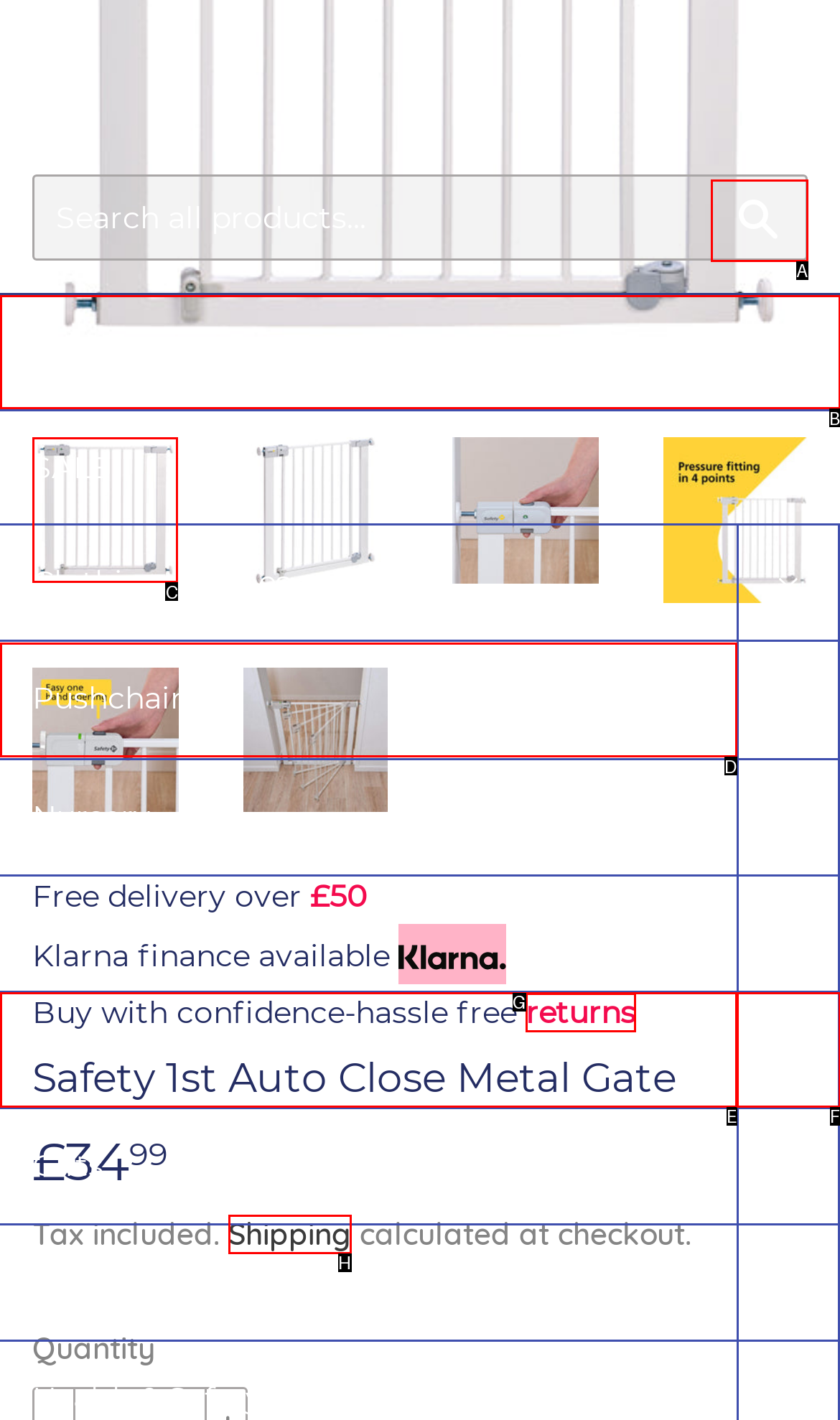Identify the HTML element to select in order to accomplish the following task: View April 2024 archive
Reply with the letter of the chosen option from the given choices directly.

None